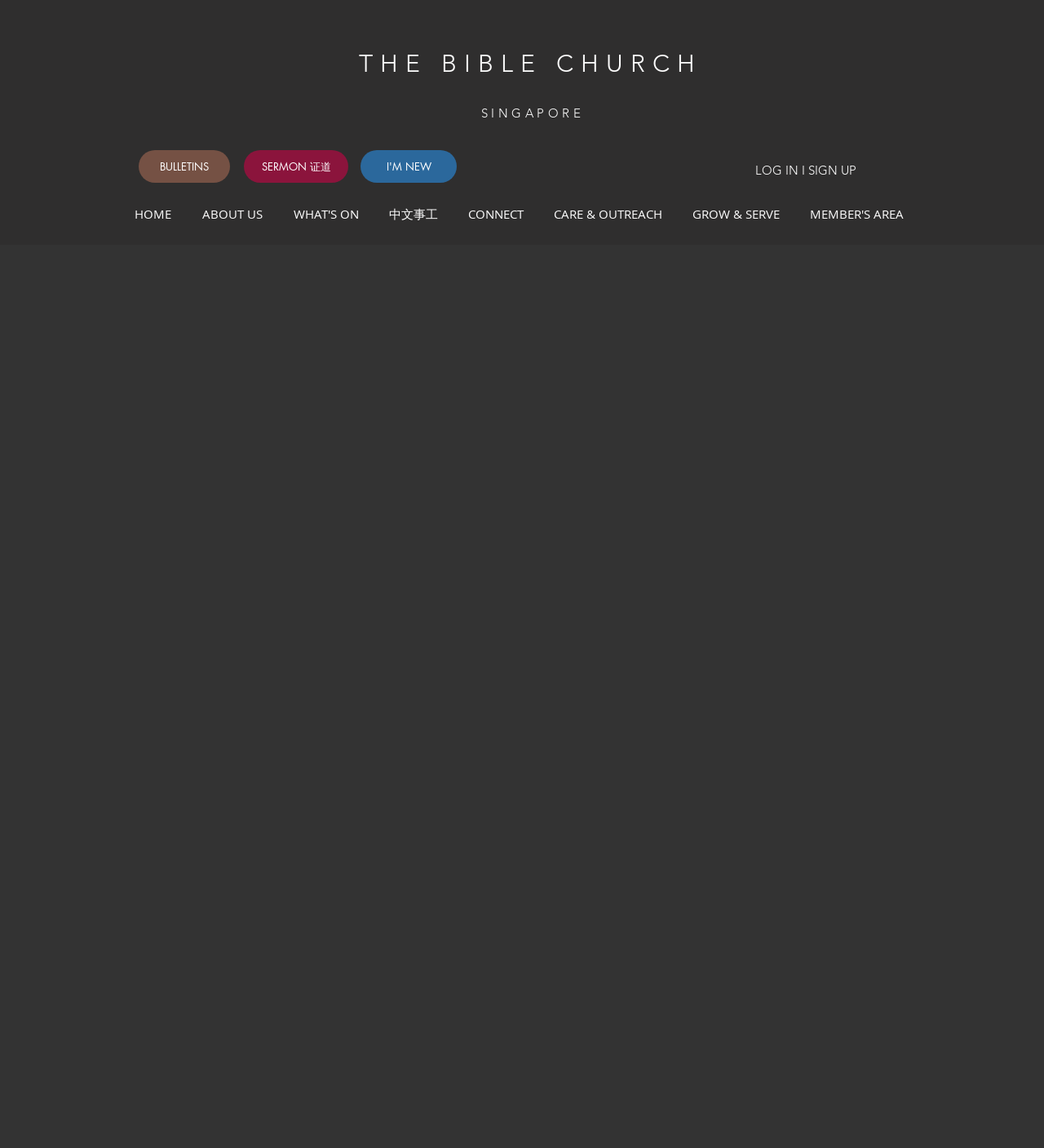Identify the bounding box coordinates of the clickable region necessary to fulfill the following instruction: "Click the 'About Us' button". The bounding box coordinates should be four float numbers between 0 and 1, i.e., [left, top, right, bottom].

None